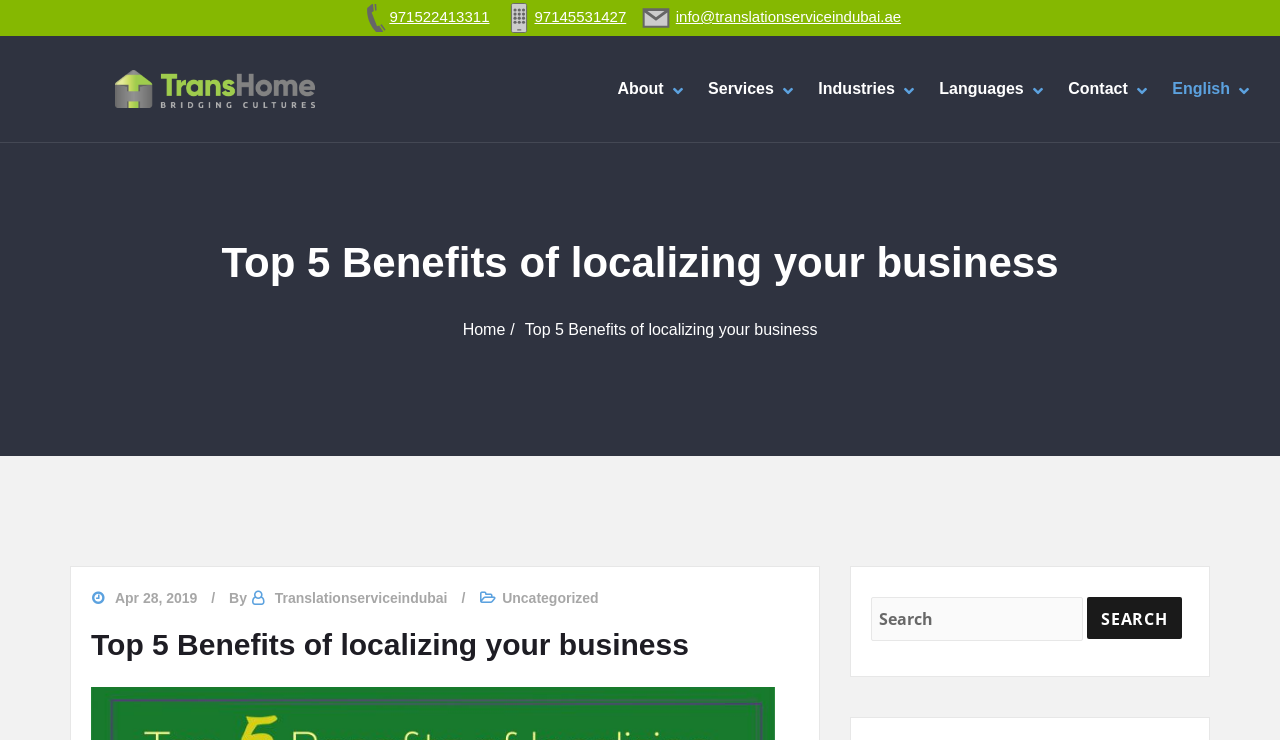Give an extensive and precise description of the webpage.

This webpage is about TransHome, a translation service company. At the top, there are three contact links: a phone number, a cell phone number, and an email address, each accompanied by a small icon. Below these links, there is a logo of TransHome, which is also a link.

On the left side of the page, there is a primary menu with several links, including "About", "Our Vision", "Our History", "Why Us", "Blog", "Services", "Industries", "Languages", and "Contact". Each of these links has a dropdown submenu with more specific options.

The "Services" link has a submenu with options like "Translation Services", "Localization Services", "Interpretation and Event Management Services", "Media Translation Services", "Desktop Publishing Services", and more. The "Industries" link has a submenu with options like "Business Translation Services", "Legal Translation Services", "Financial Translation Services", and more. The "Languages" link has a submenu with options like "Arabic Languages", "European Languages Translation Services", "Middle Eastern Languages translation services", and more.

The main content of the page appears to be about the benefits of localizing a business, with a title "Top 5 Benefits of localizing your business". The content is not explicitly described in the accessibility tree, but it likely discusses the advantages of localization for businesses.